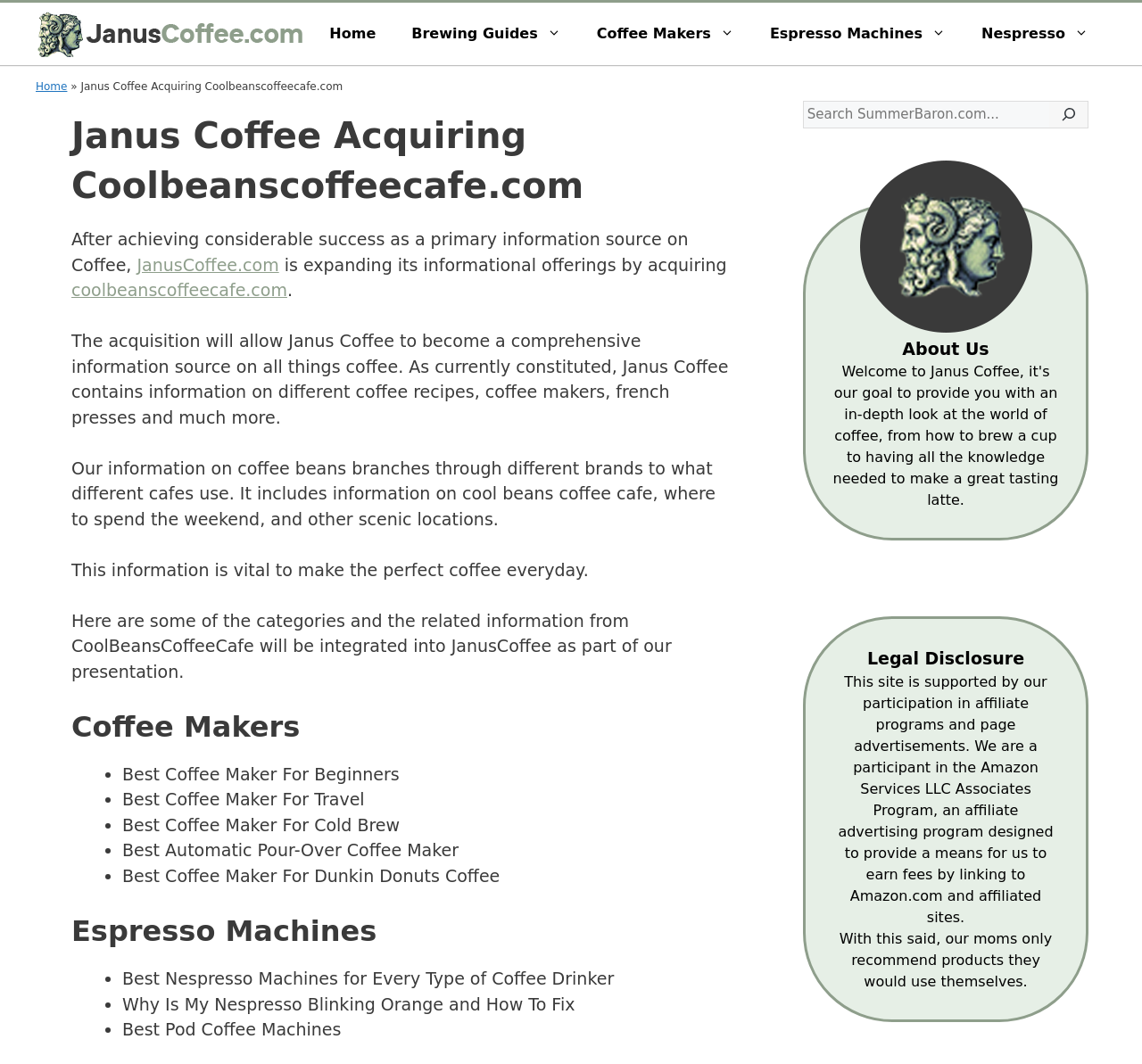Respond to the following query with just one word or a short phrase: 
What type of information does Janus Coffee provide?

Coffee-related information